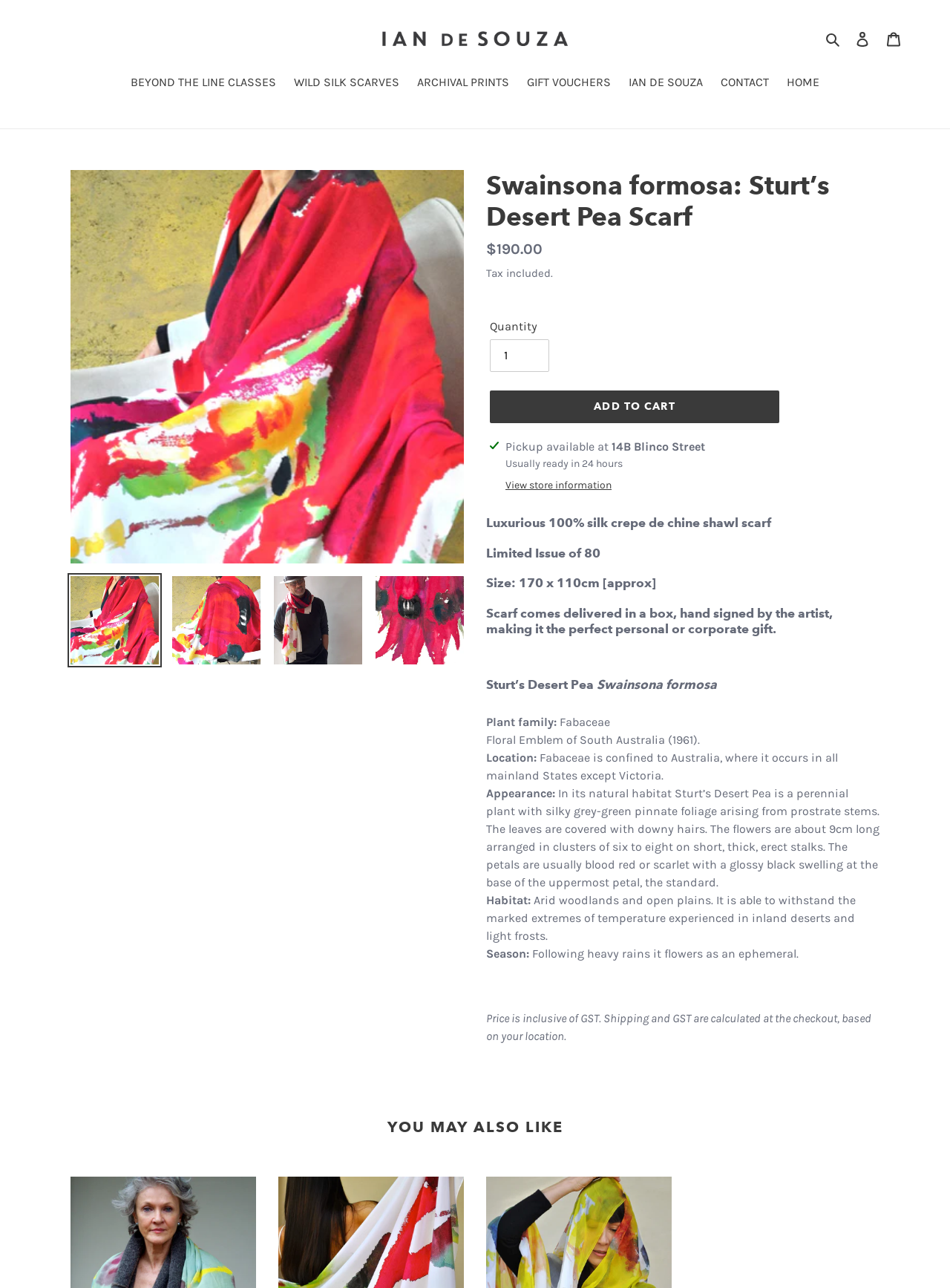Please provide a comprehensive response to the question below by analyzing the image: 
What is the size of the scarf?

The size of the scarf is mentioned in the product description as 'Size: 170 x 110cm [approx]', indicating that the scarf measures approximately 170 centimeters in length and 110 centimeters in width.